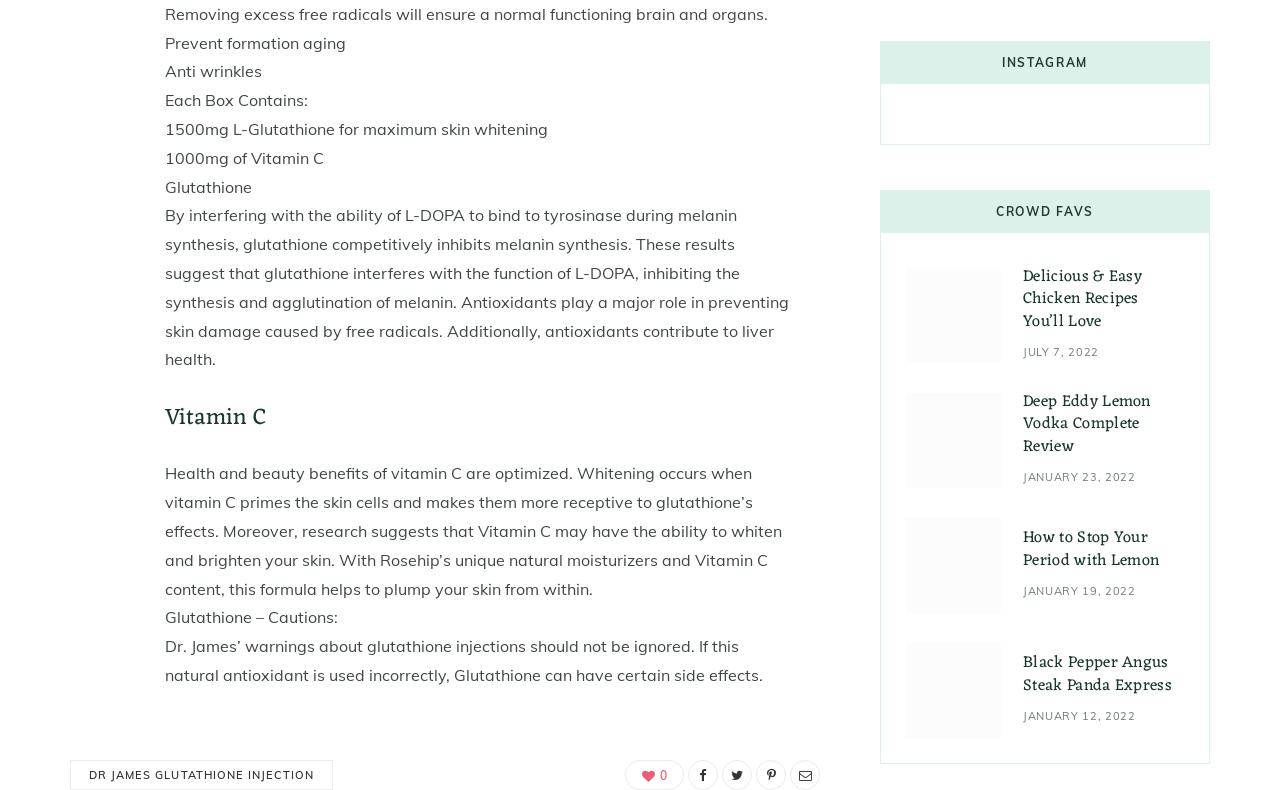Please determine the bounding box coordinates of the area that needs to be clicked to complete this task: 'Learn how to Stop Your Period with Lemon'. The coordinates must be four float numbers between 0 and 1, formatted as [left, top, right, bottom].

[0.708, 0.656, 0.782, 0.776]